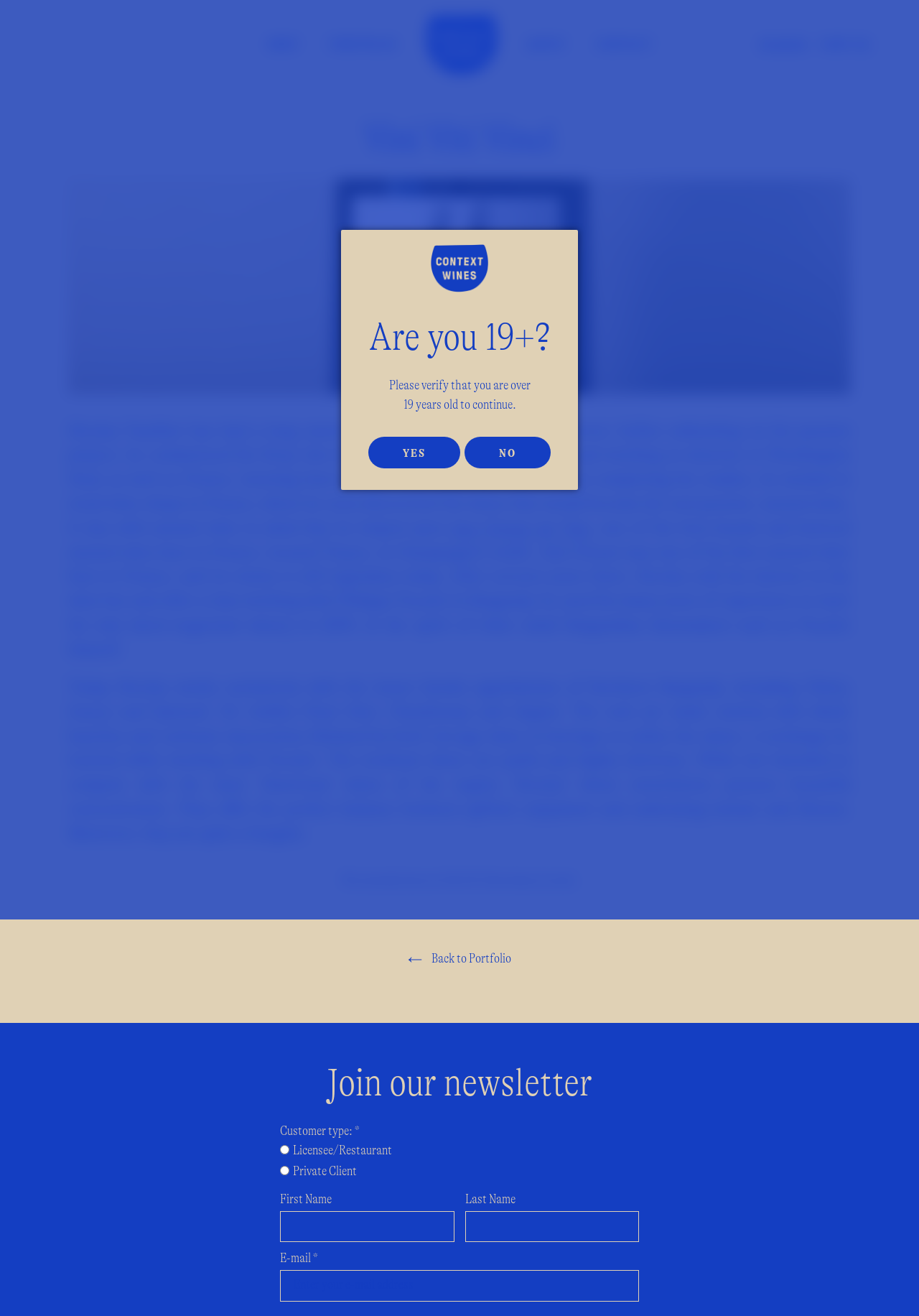What is the name of the wine bar mentioned in the text? Refer to the image and provide a one-word or short phrase answer.

Aux Crieurs de Vins